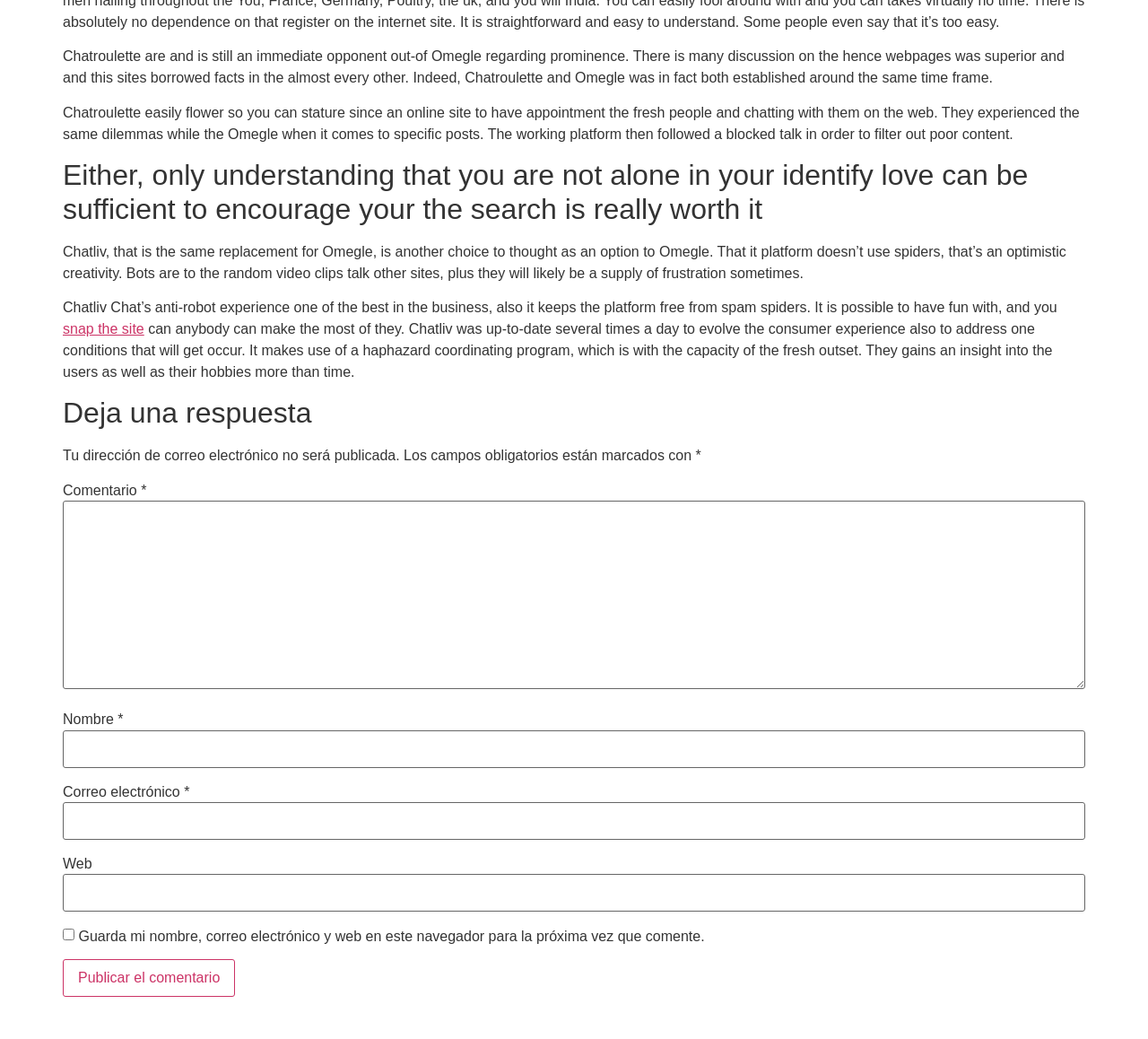Bounding box coordinates are specified in the format (top-left x, top-left y, bottom-right x, bottom-right y). All values are floating point numbers bounded between 0 and 1. Please provide the bounding box coordinate of the region this sentence describes: parent_node: Nombre * name="author"

[0.055, 0.703, 0.945, 0.739]